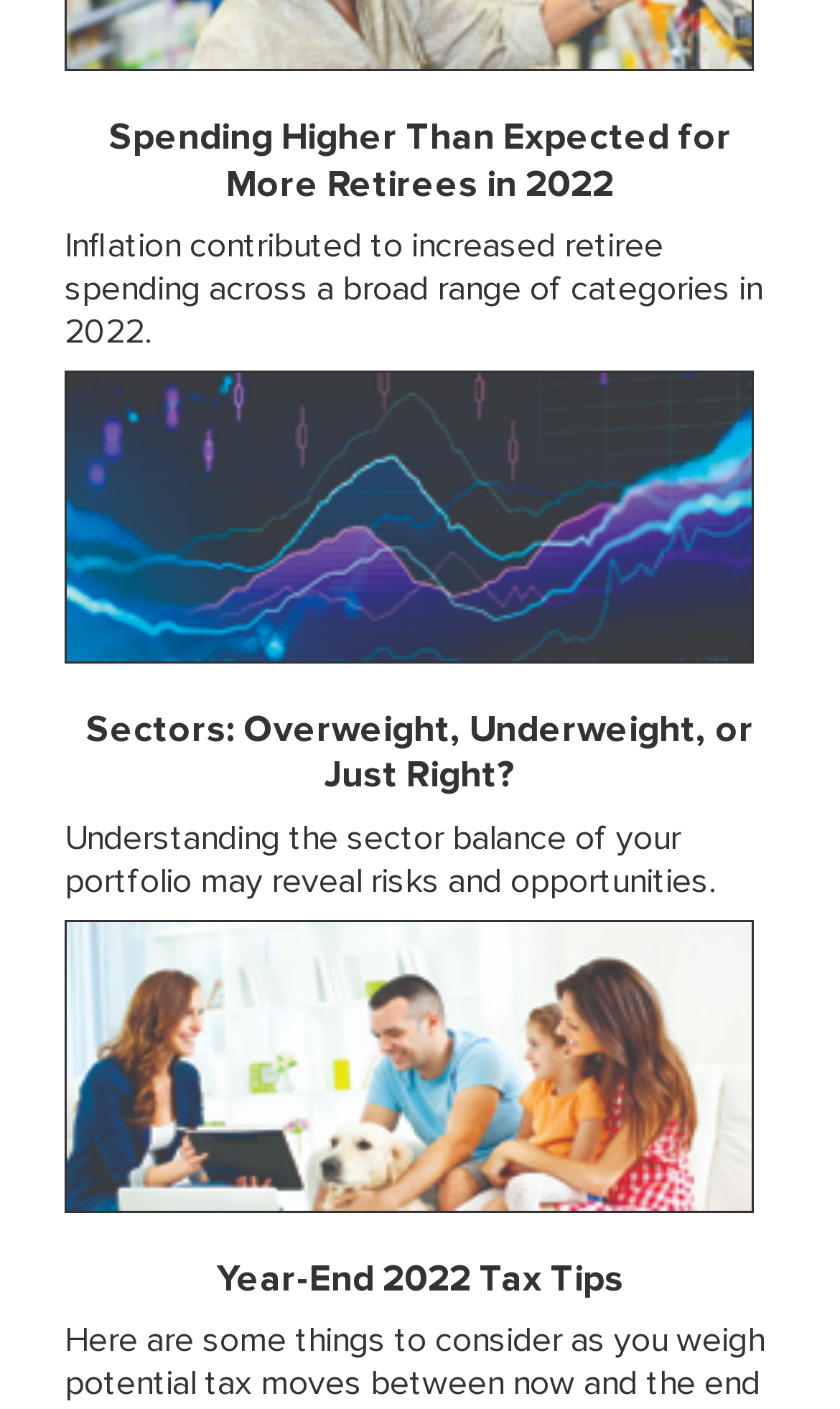What is the theme of the third article?
Answer the question based on the image using a single word or a brief phrase.

Portfolio management